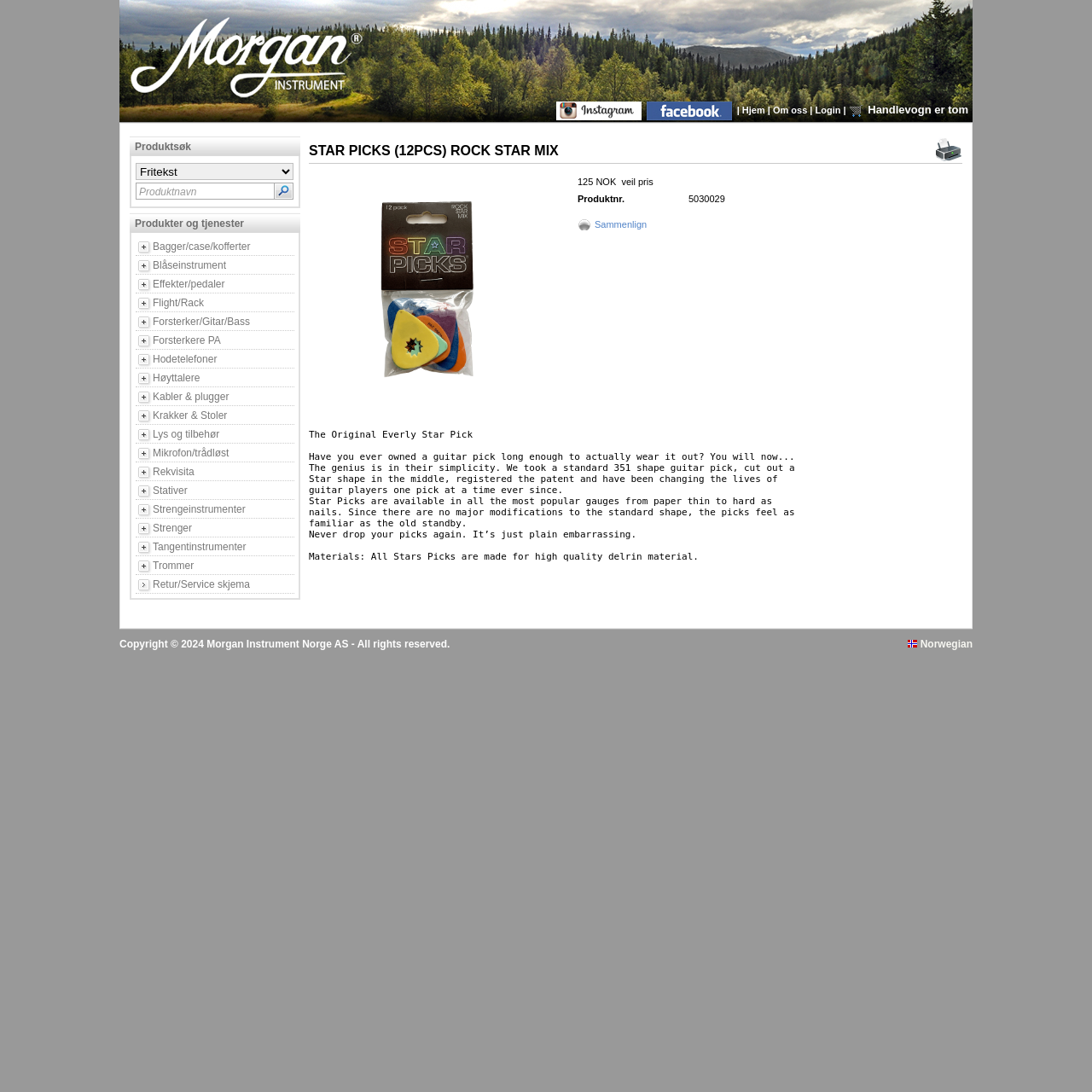Please identify the bounding box coordinates of the area I need to click to accomplish the following instruction: "Switch to Norwegian language".

[0.831, 0.584, 0.891, 0.595]